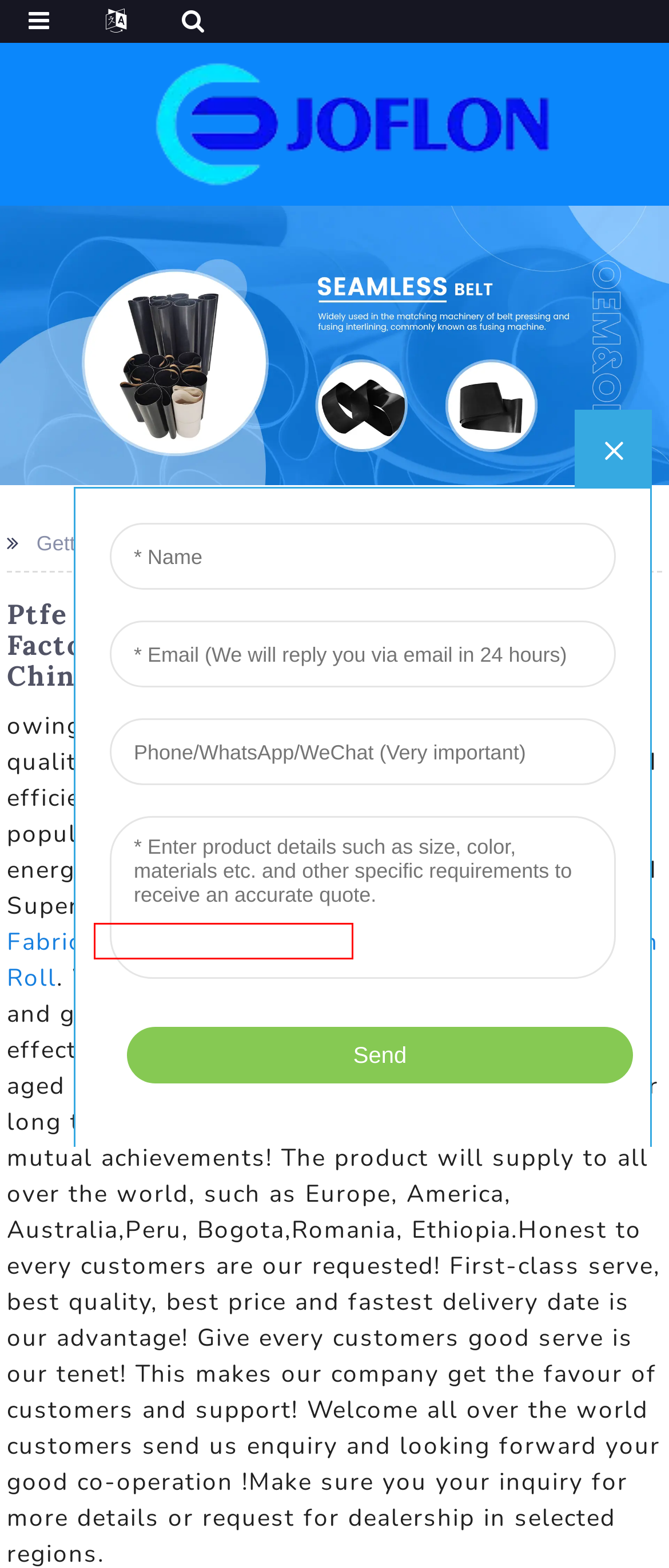Evaluate the webpage screenshot and identify the element within the red bounding box. Select the webpage description that best fits the new webpage after clicking the highlighted element. Here are the candidates:
A. Teflon Tube, Teflon Tapes, Teflon Tape - Joyee
B. China Ptfe Conveyor Belts Manufacturer and Supplier, Factory | Joyee
C. China Teflon Cloth Roll Manufacturer and Supplier, Factory | Joyee
D. China Ptfe Non Stick Manufacturer and Supplier, Factory | Joyee
E. China Ptfe Fiberglass Mats Manufacturer and Supplier, Factory | Joyee
F. China Ptfe Single-Side Coated Fabric Manufacturer and Supplier, Factory | Joyee
G. FAQs - Taizhou Joyee Composite Material Co., Ltd.
H. News - New arrival: PTFE oneside coated fabric

E